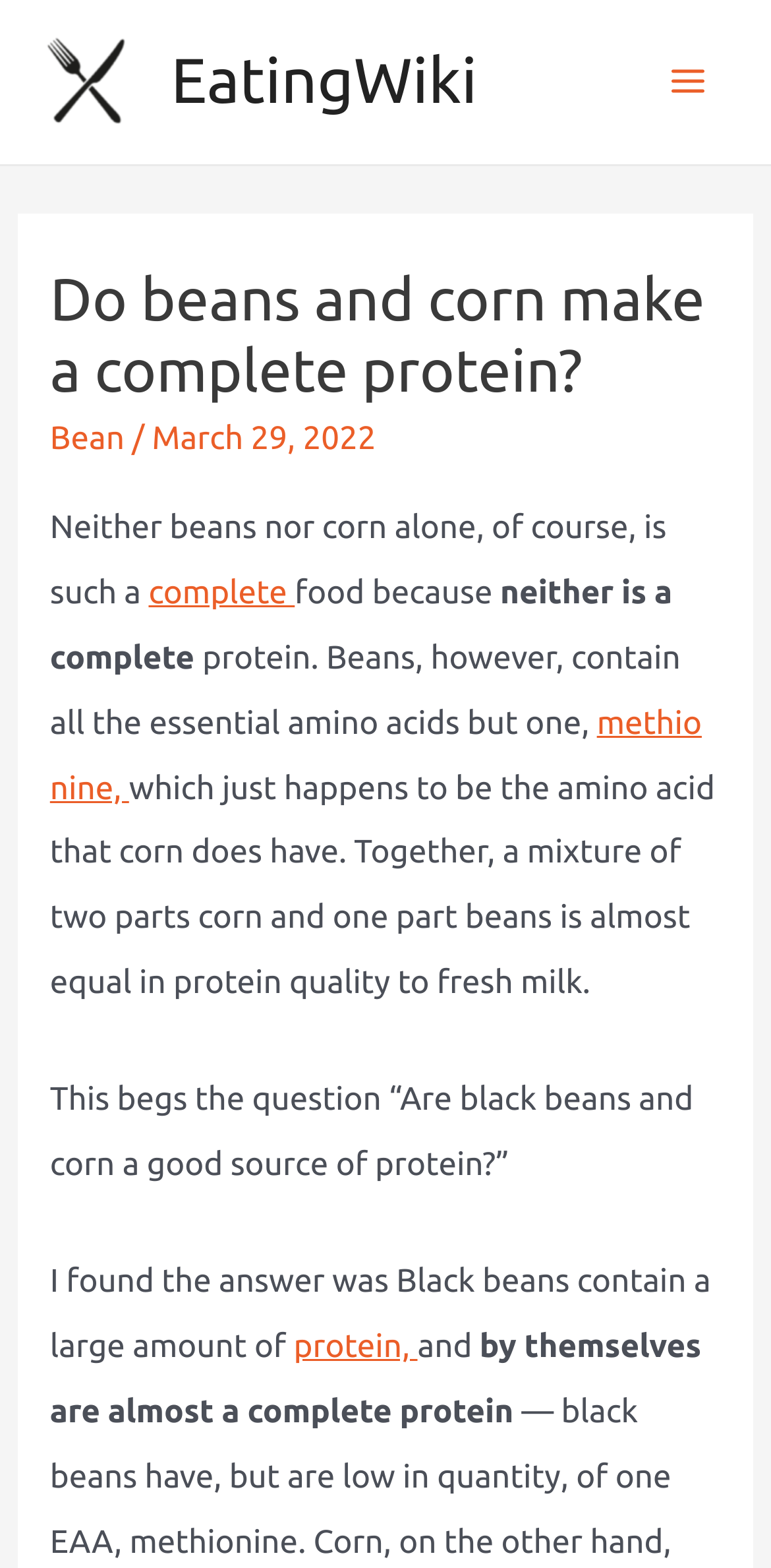Predict the bounding box coordinates for the UI element described as: "methio nine,". The coordinates should be four float numbers between 0 and 1, presented as [left, top, right, bottom].

[0.065, 0.45, 0.91, 0.514]